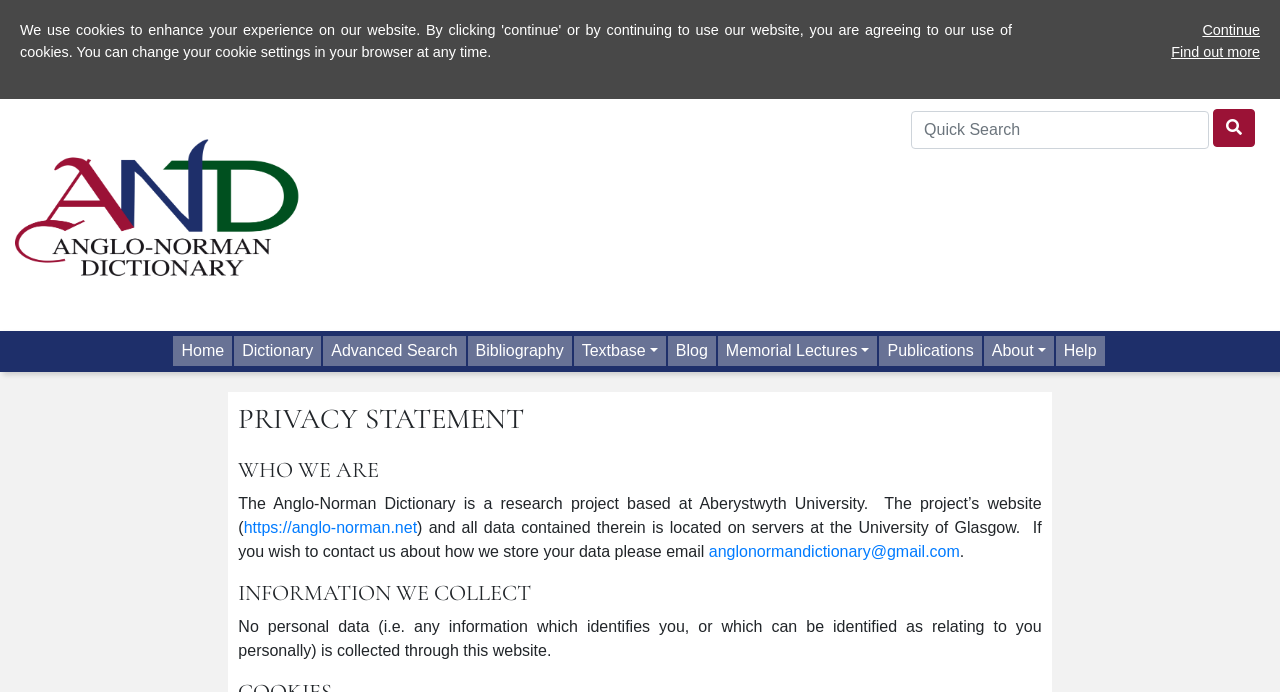Find the bounding box coordinates of the area that needs to be clicked in order to achieve the following instruction: "Click the Continue button". The coordinates should be specified as four float numbers between 0 and 1, i.e., [left, top, right, bottom].

[0.939, 0.032, 0.984, 0.055]